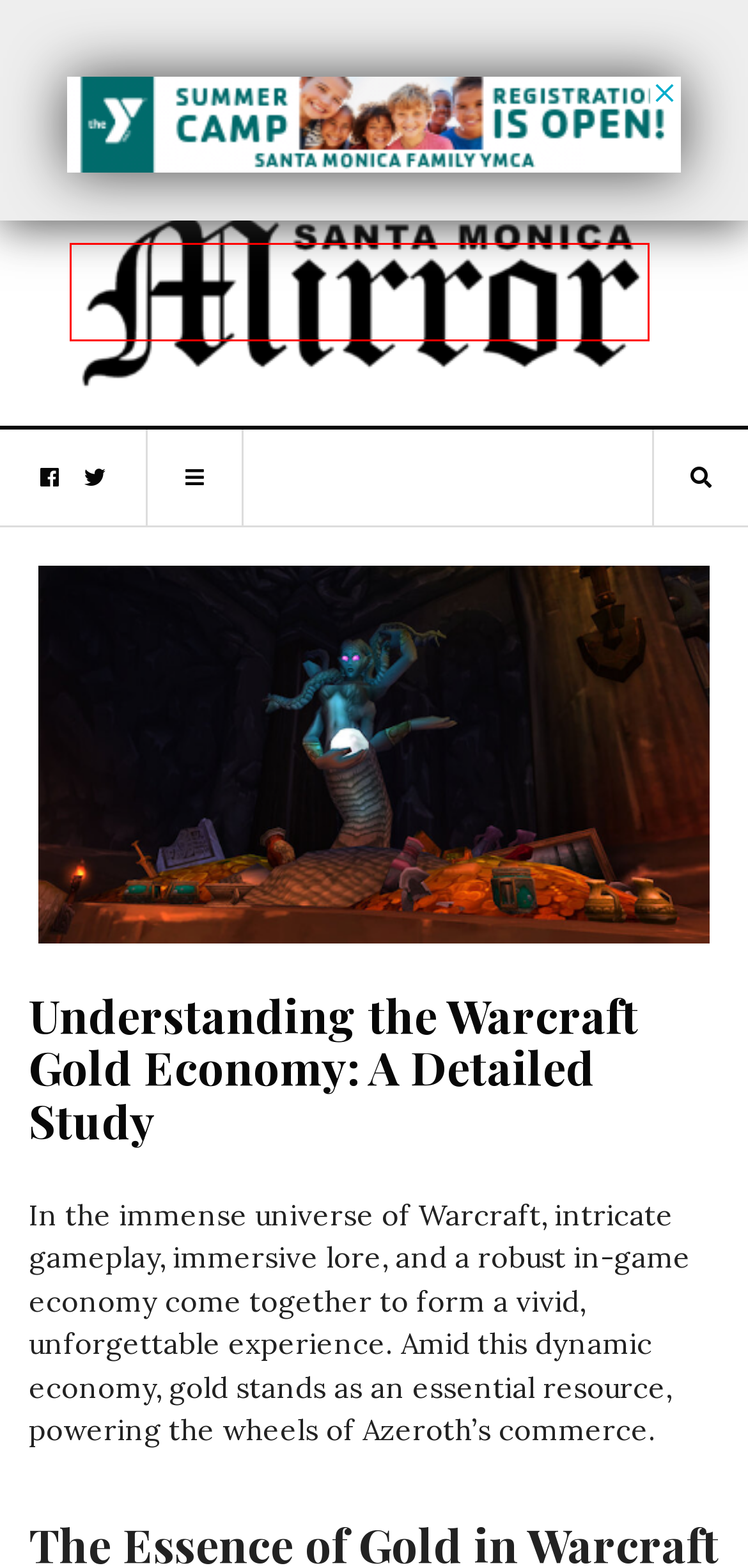You have a screenshot of a webpage with an element surrounded by a red bounding box. Choose the webpage description that best describes the new page after clicking the element inside the red bounding box. Here are the candidates:
A. Three Taken Into Custody After Assault Incident Closes Portion of Main Street - SM Mirror
B. Staff Writer, Author at SM Mirror
C. Privacy Policy - SM Mirror
D. Candlelight Vigil to Be Held for Venice Canal Attack Victim - SM Mirror
E. Venice Canal Attack Suspect Appears in Court - SM Mirror
F. SM Mirror - Breaking News, Latest News, and Videos
G. (Video) The Opening of Pico Roots Marketplace in Santa Monica - SM Mirror
H. Hang-Ten Therapeutics-Surf Therapy for Kids: Catching Waves and Finding your Calm - SM Mirror

F